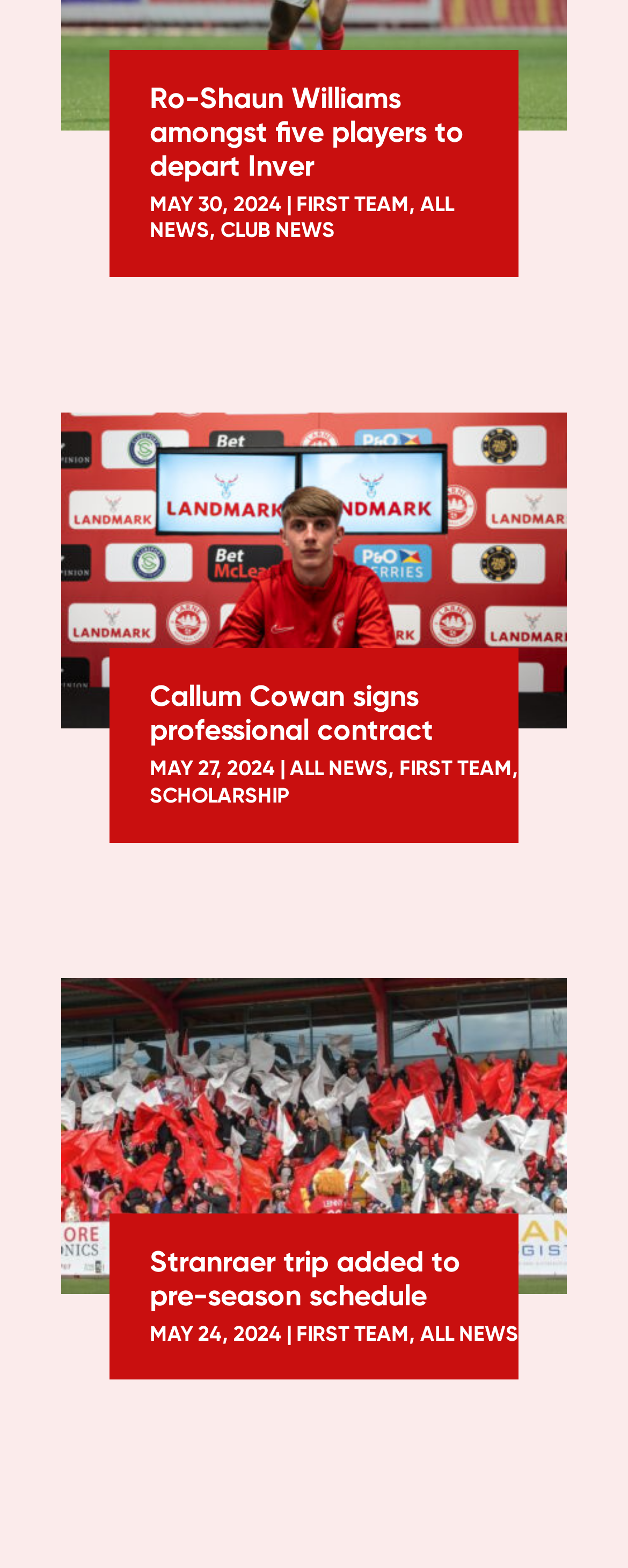For the given element description All News, determine the bounding box coordinates of the UI element. The coordinates should follow the format (top-left x, top-left y, bottom-right x, bottom-right y) and be within the range of 0 to 1.

[0.238, 0.122, 0.723, 0.155]